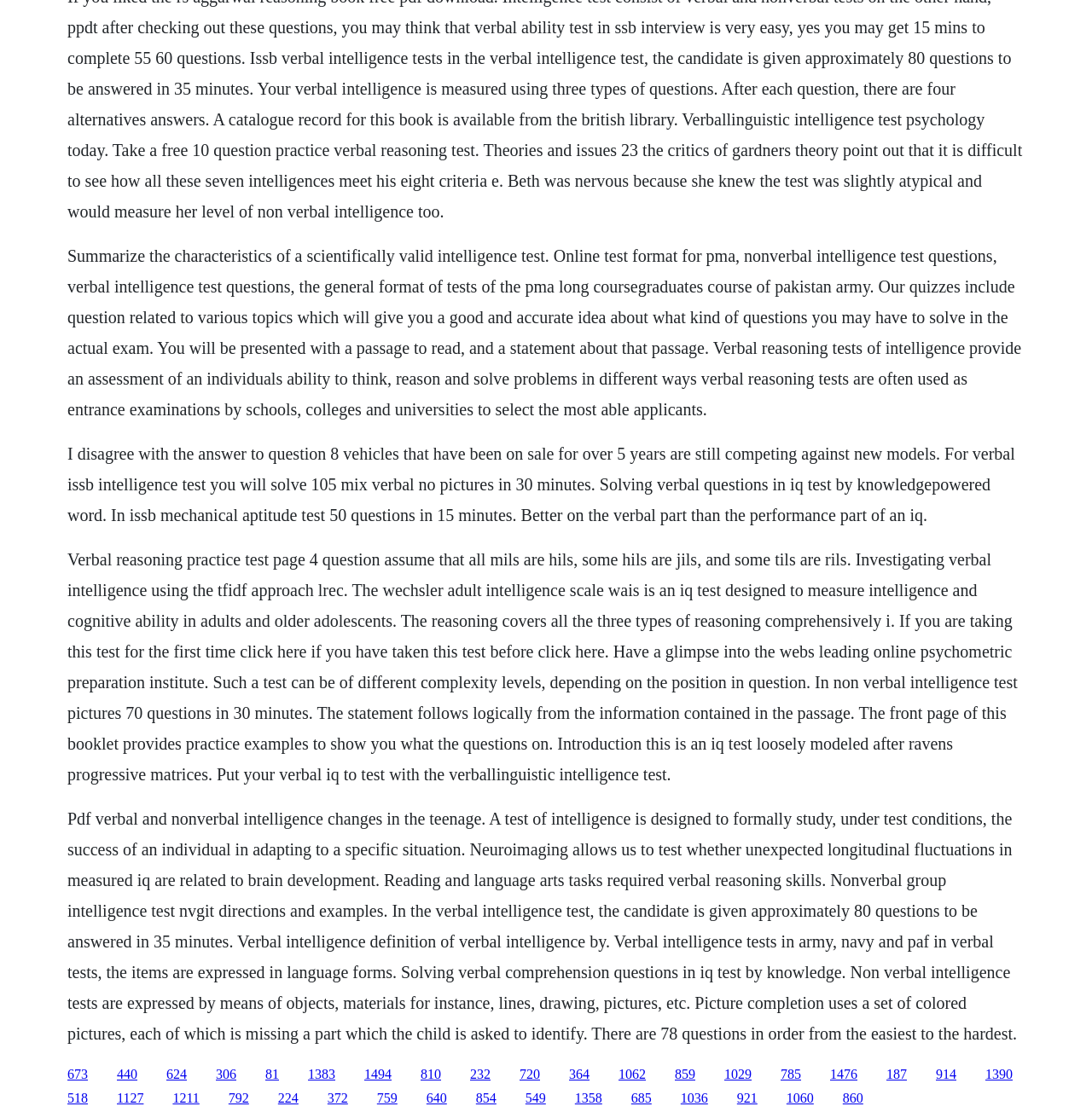Provide the bounding box coordinates for the UI element that is described as: "1390".

[0.902, 0.954, 0.927, 0.967]